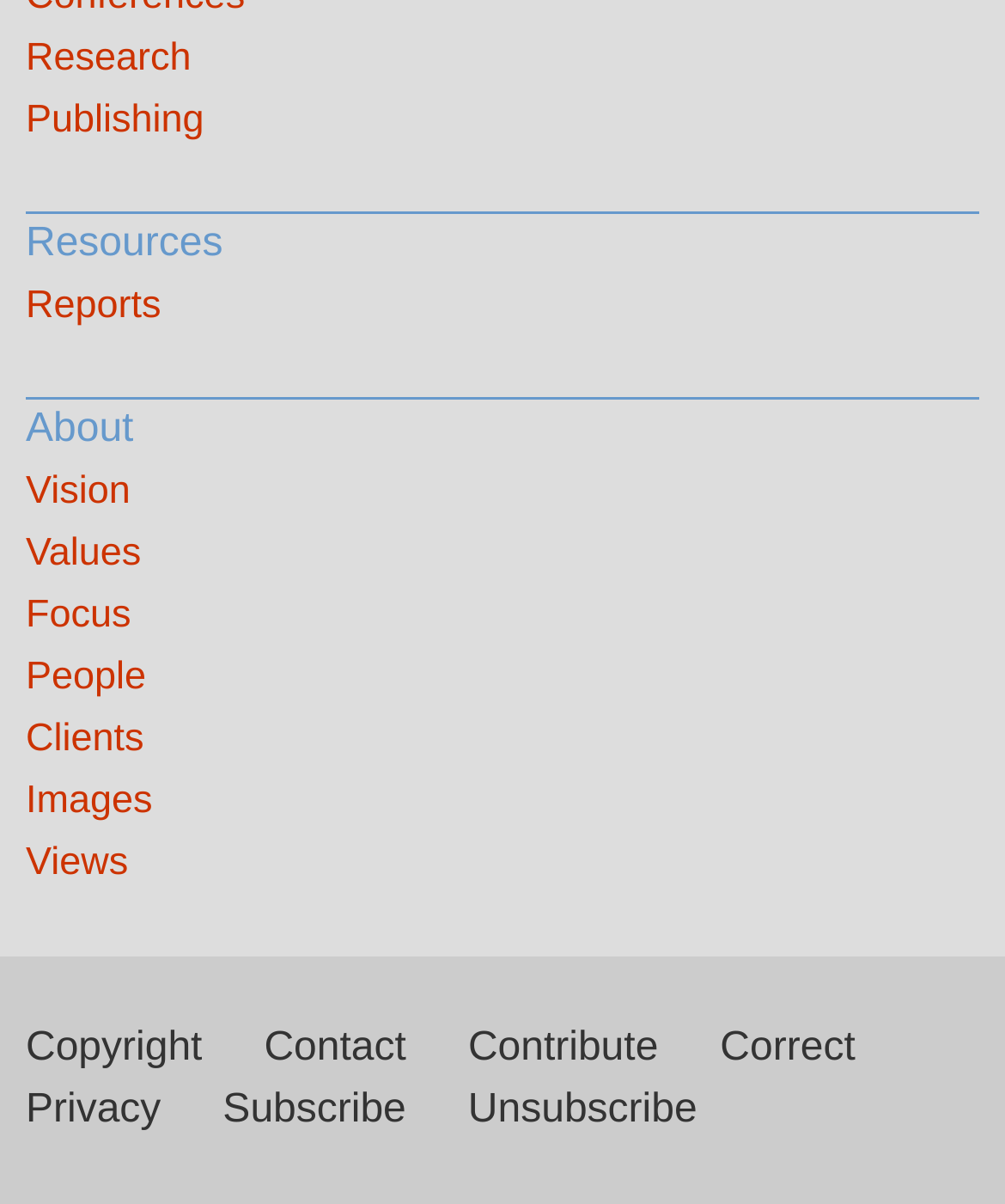Locate the bounding box coordinates of the area where you should click to accomplish the instruction: "Learn about the company's vision".

[0.026, 0.383, 0.974, 0.435]